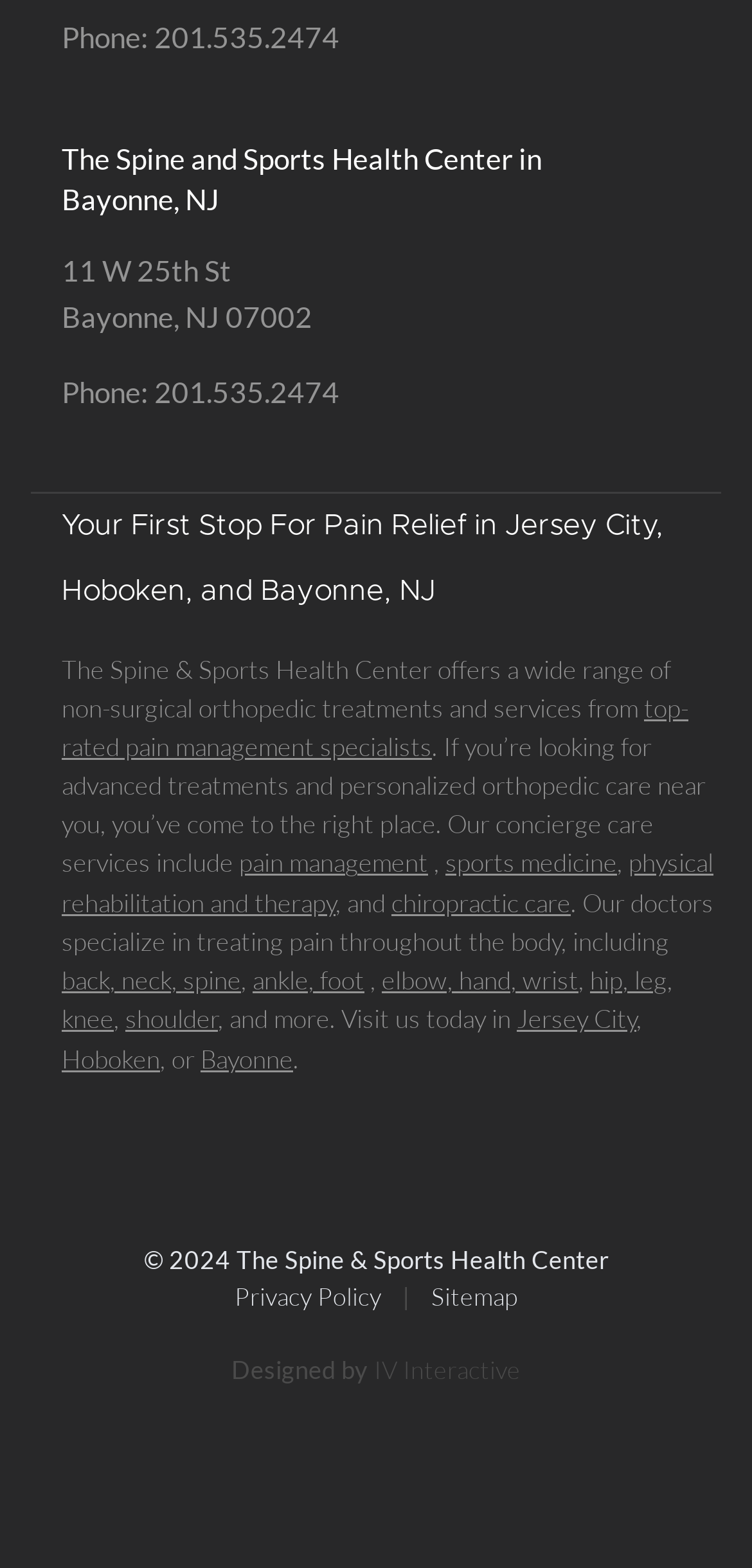Please identify the bounding box coordinates of the region to click in order to complete the given instruction: "Get directions to Jersey City location". The coordinates should be four float numbers between 0 and 1, i.e., [left, top, right, bottom].

[0.687, 0.64, 0.846, 0.66]